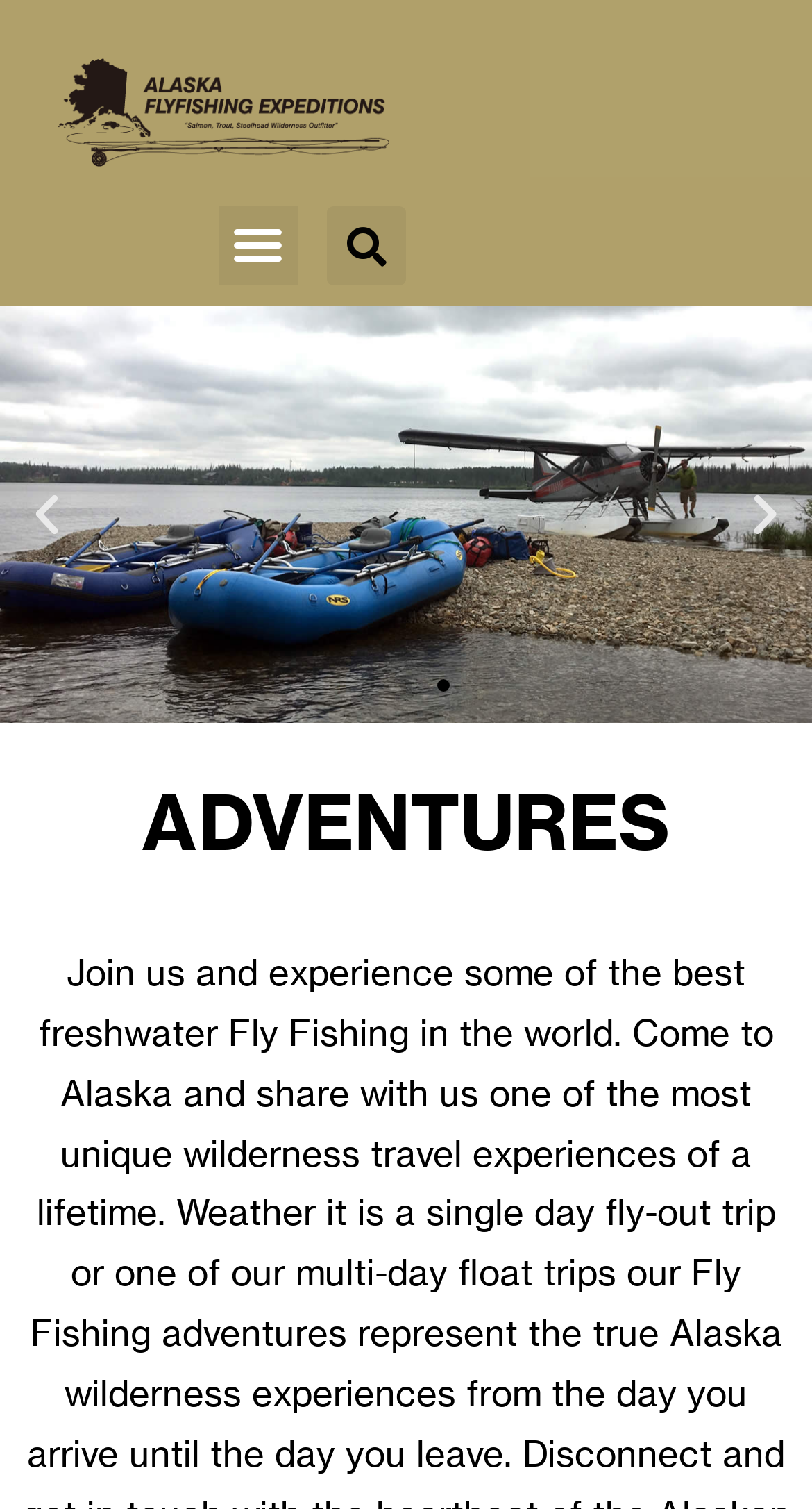Is there a search functionality available?
Answer the question based on the image using a single word or a brief phrase.

Yes